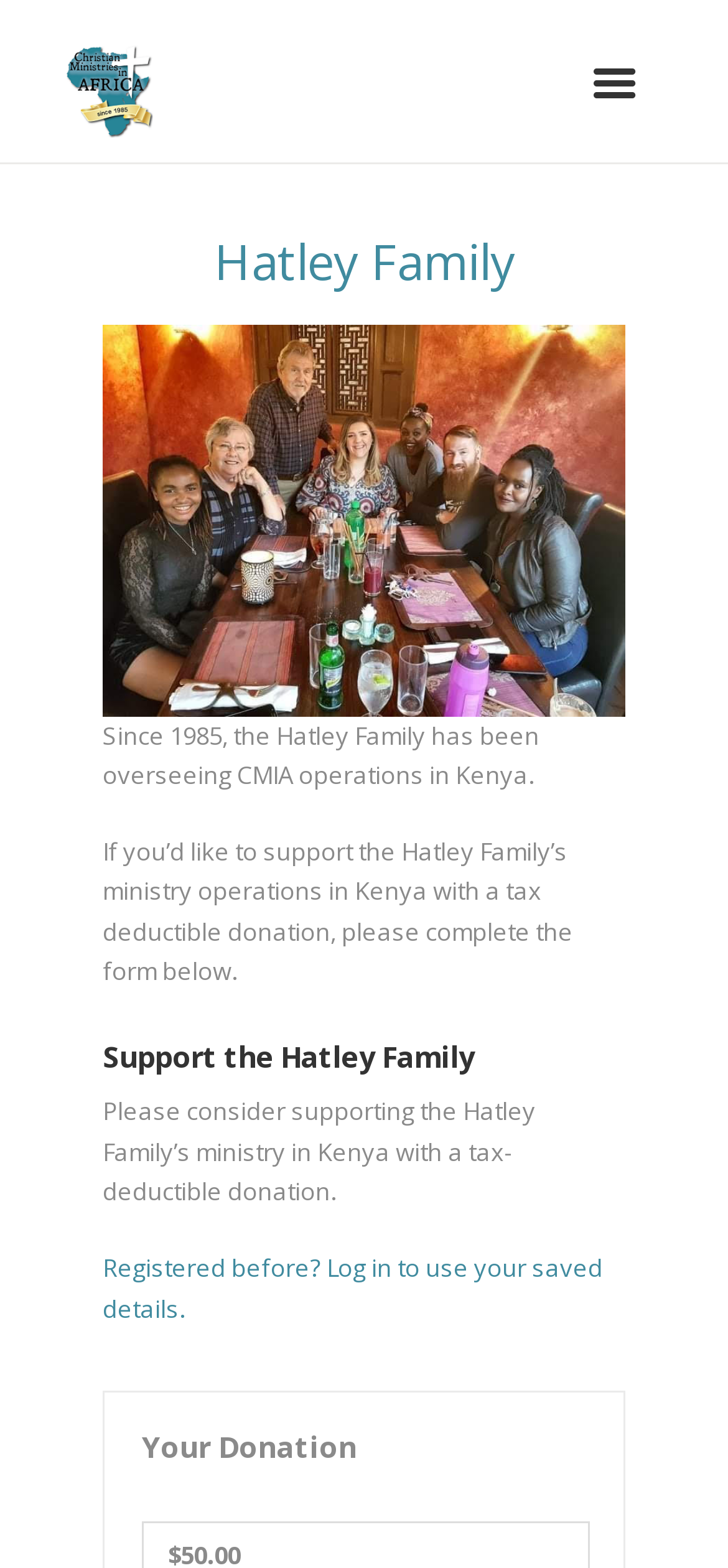What is the title of the section below the heading 'Hatley Family'?
Refer to the image and answer the question using a single word or phrase.

Support the Hatley Family